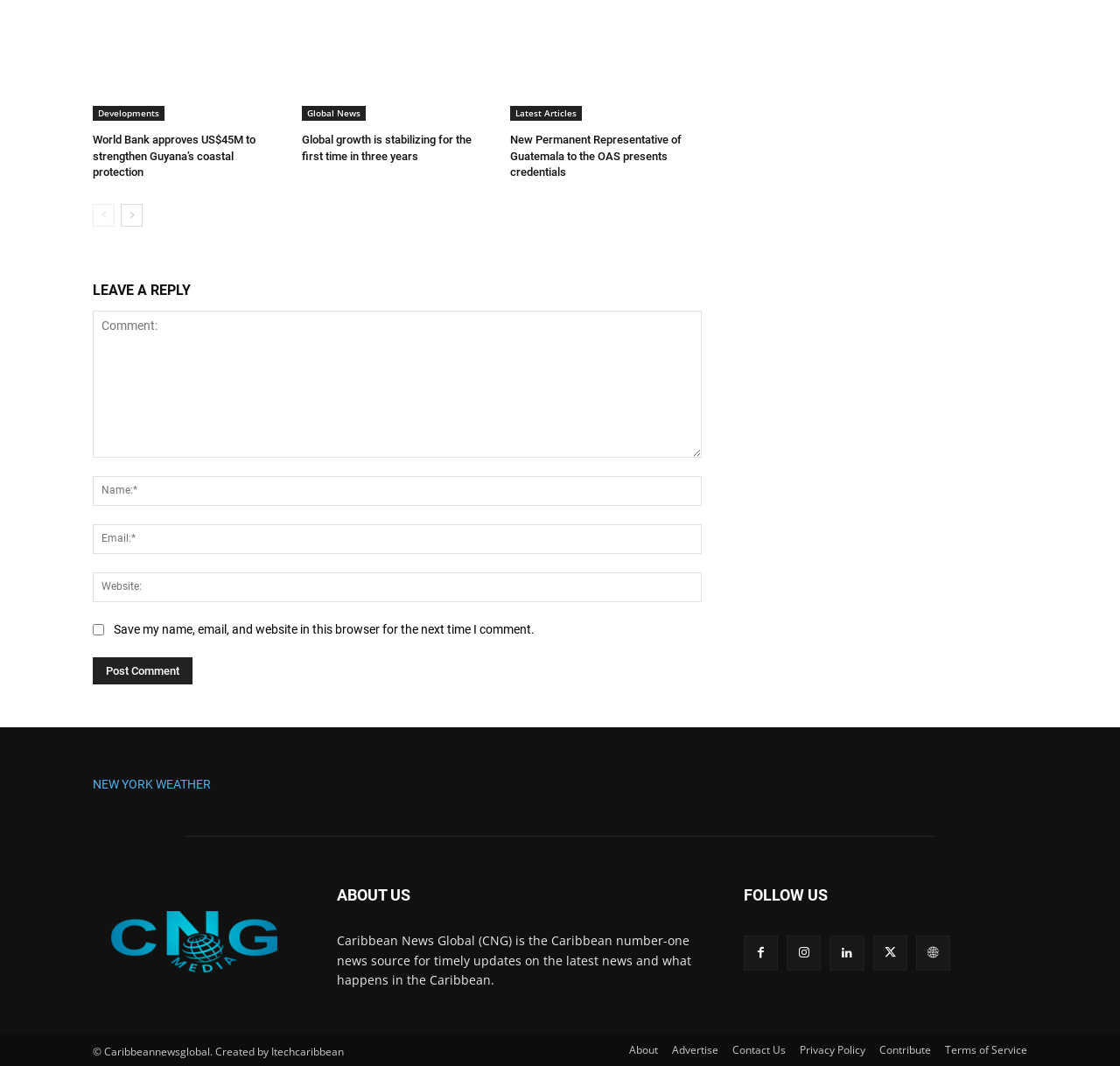What is the name of the news source?
Using the information presented in the image, please offer a detailed response to the question.

I determined the answer by looking at the heading 'ABOUT US' and the static text 'Caribbean News Global (CNG) is the Caribbean number-one news source...' which indicates that Caribbean News Global is the name of the news source.